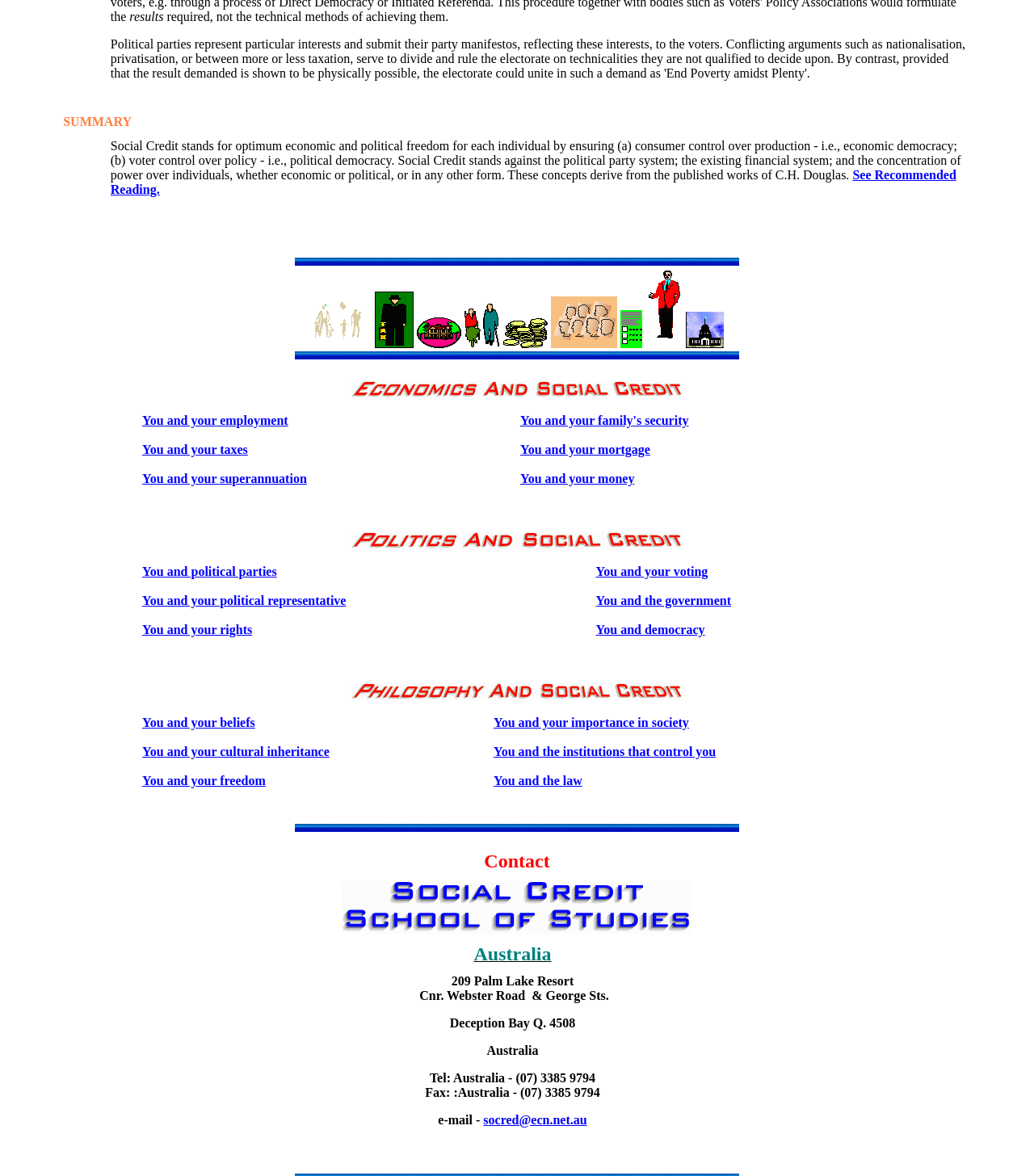Locate the bounding box coordinates of the clickable part needed for the task: "Click on the link to read about Social Credit".

[0.103, 0.115, 0.943, 0.171]